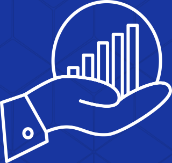What do the vertical bars evoke?
Using the visual information, reply with a single word or short phrase.

Statistics or business performance